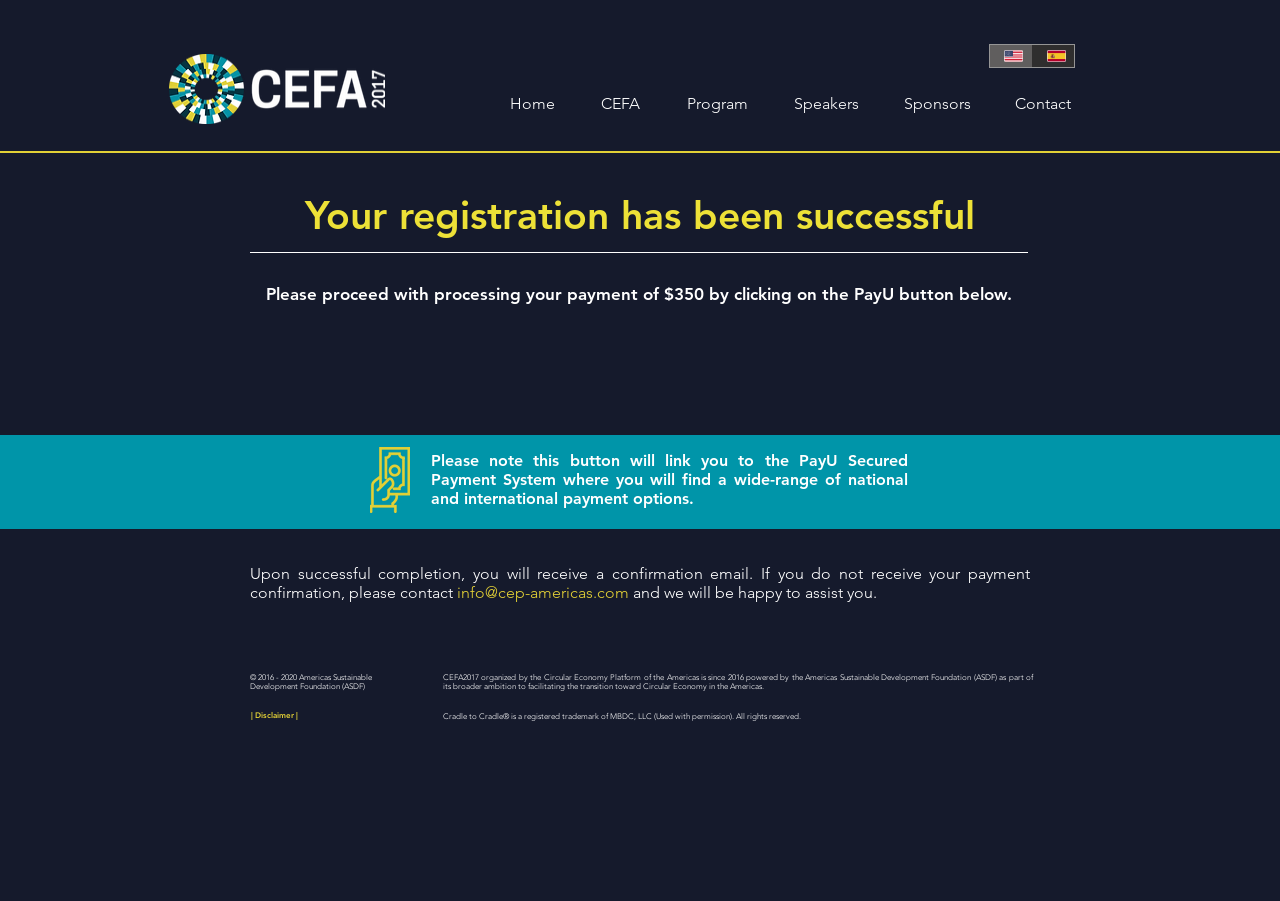Based on the element description Speakers, identify the bounding box of the UI element in the given webpage screenshot. The coordinates should be in the format (top-left x, top-left y, bottom-right x, bottom-right y) and must be between 0 and 1.

[0.609, 0.099, 0.681, 0.132]